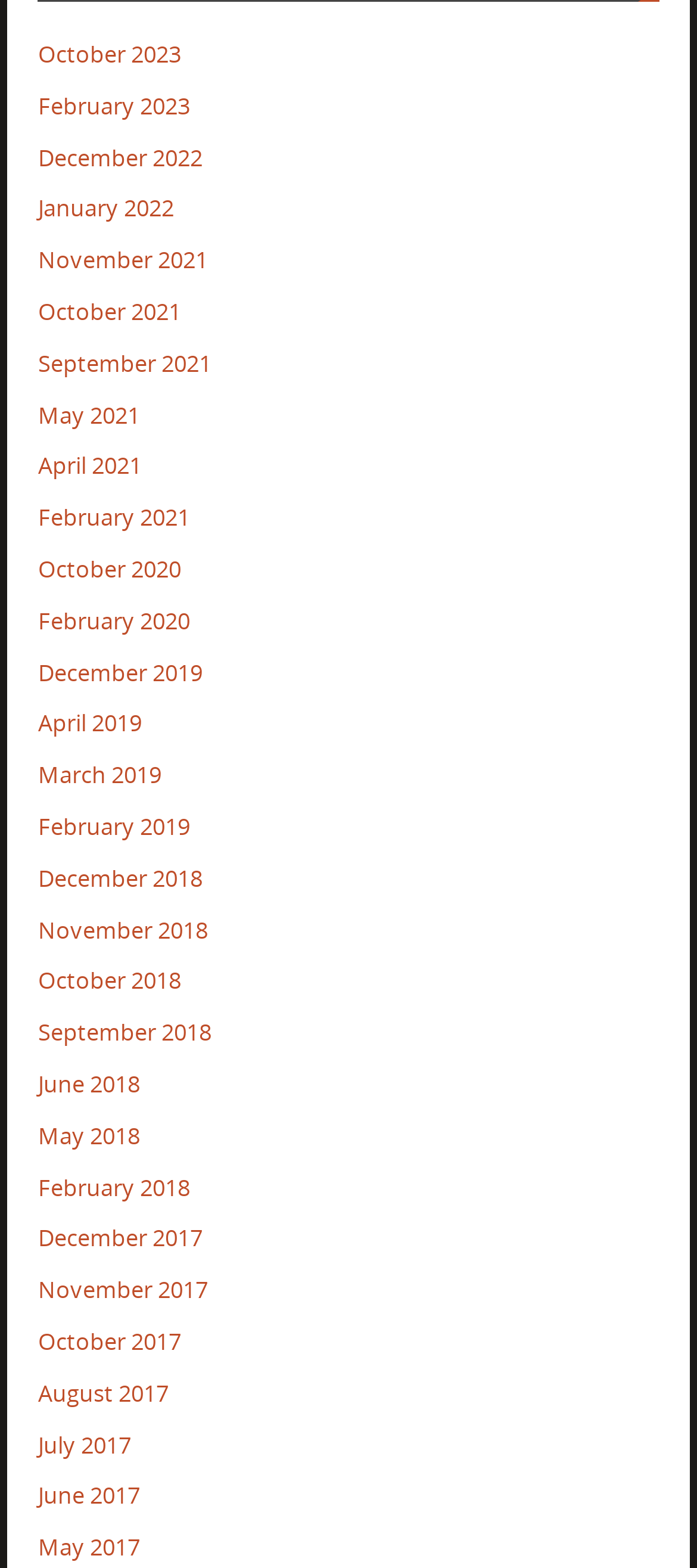Provide a brief response in the form of a single word or phrase:
Are there any months listed in 2016?

No